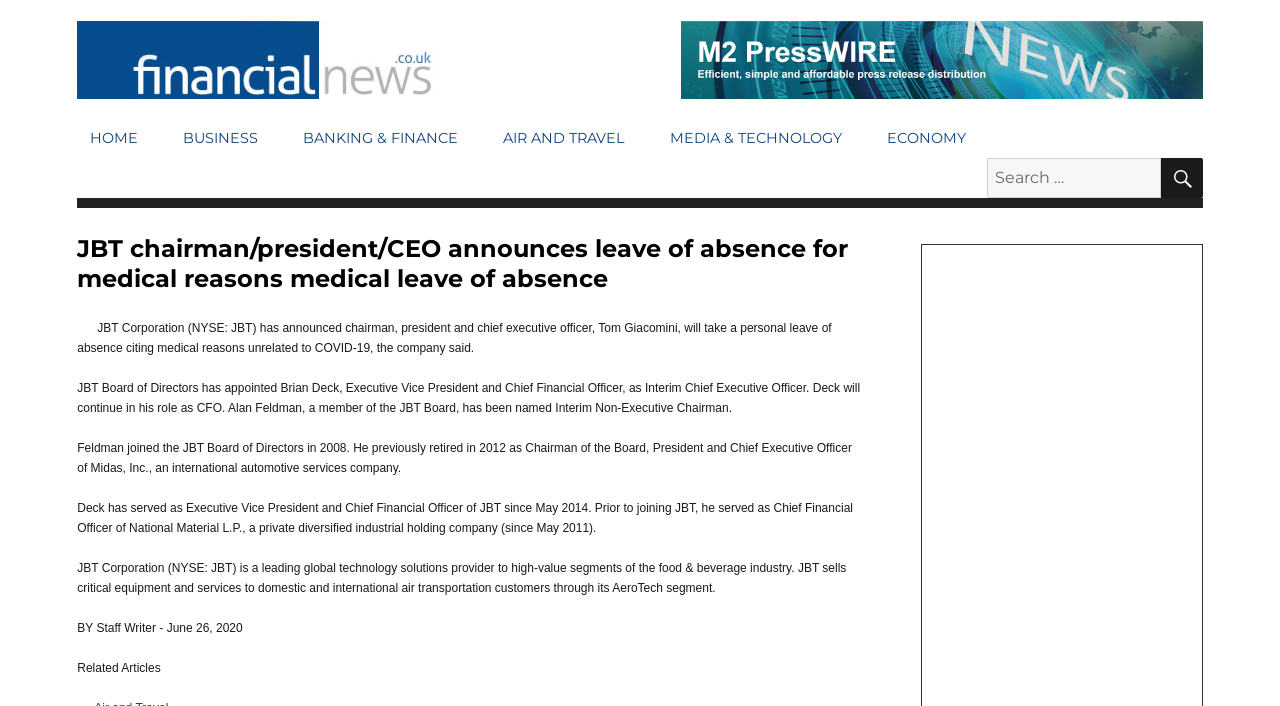Point out the bounding box coordinates of the section to click in order to follow this instruction: "Click on the 'HOME' link".

[0.06, 0.17, 0.118, 0.223]